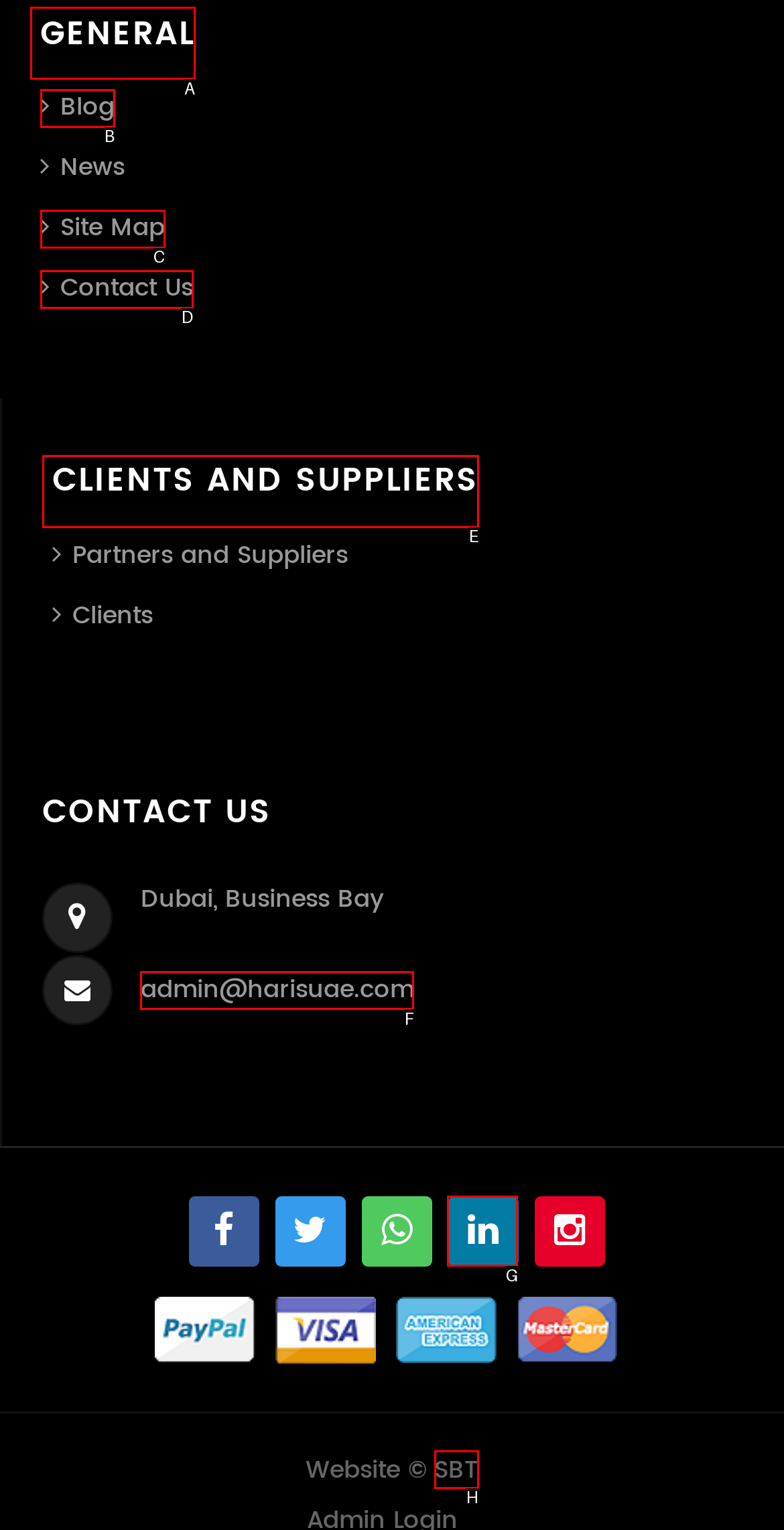Select the appropriate HTML element that needs to be clicked to finish the task: Send an email to admin@harisuae.com
Reply with the letter of the chosen option.

F